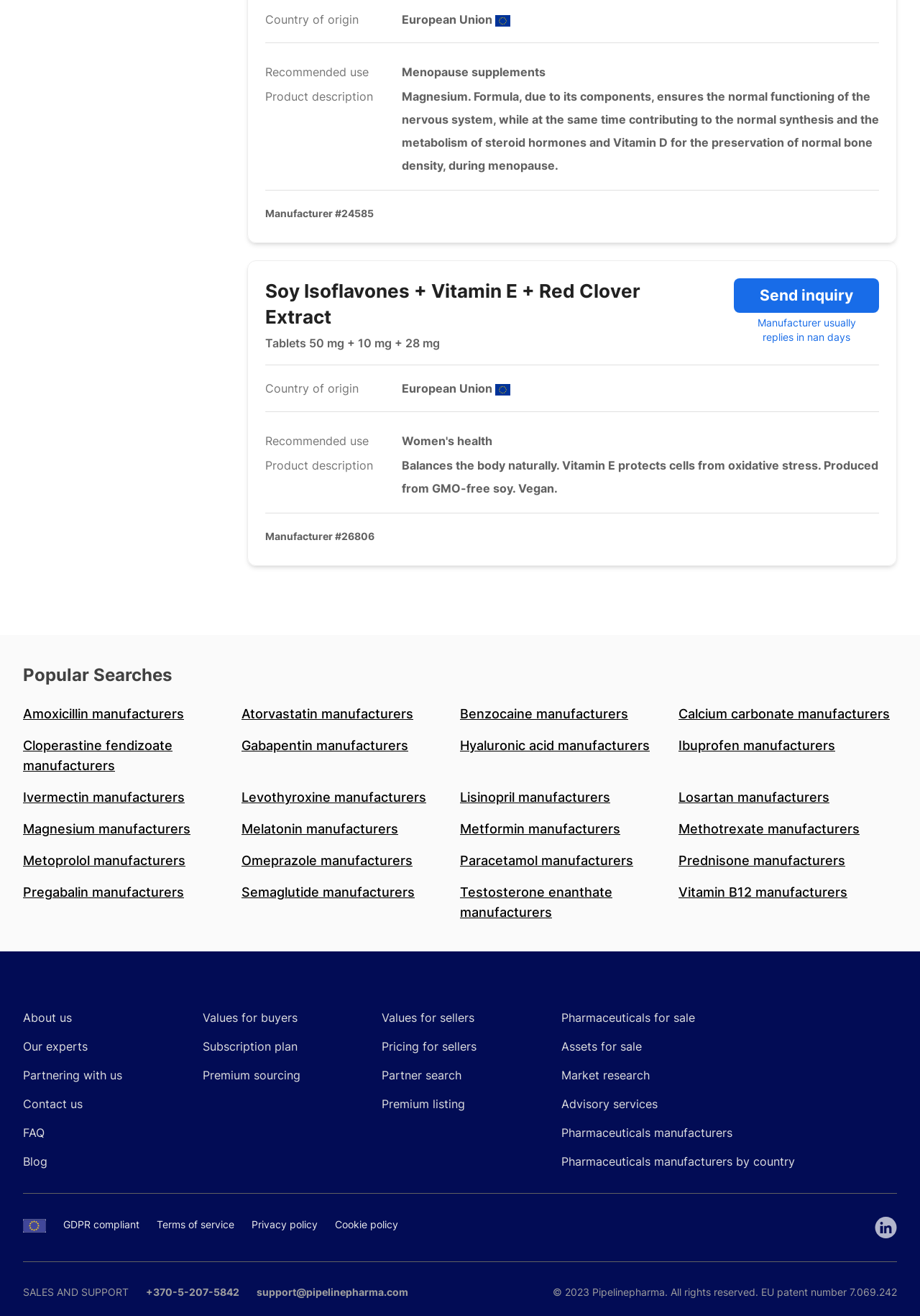Please determine the bounding box coordinates for the element that should be clicked to follow these instructions: "Click the 'Send inquiry' button".

[0.798, 0.211, 0.955, 0.238]